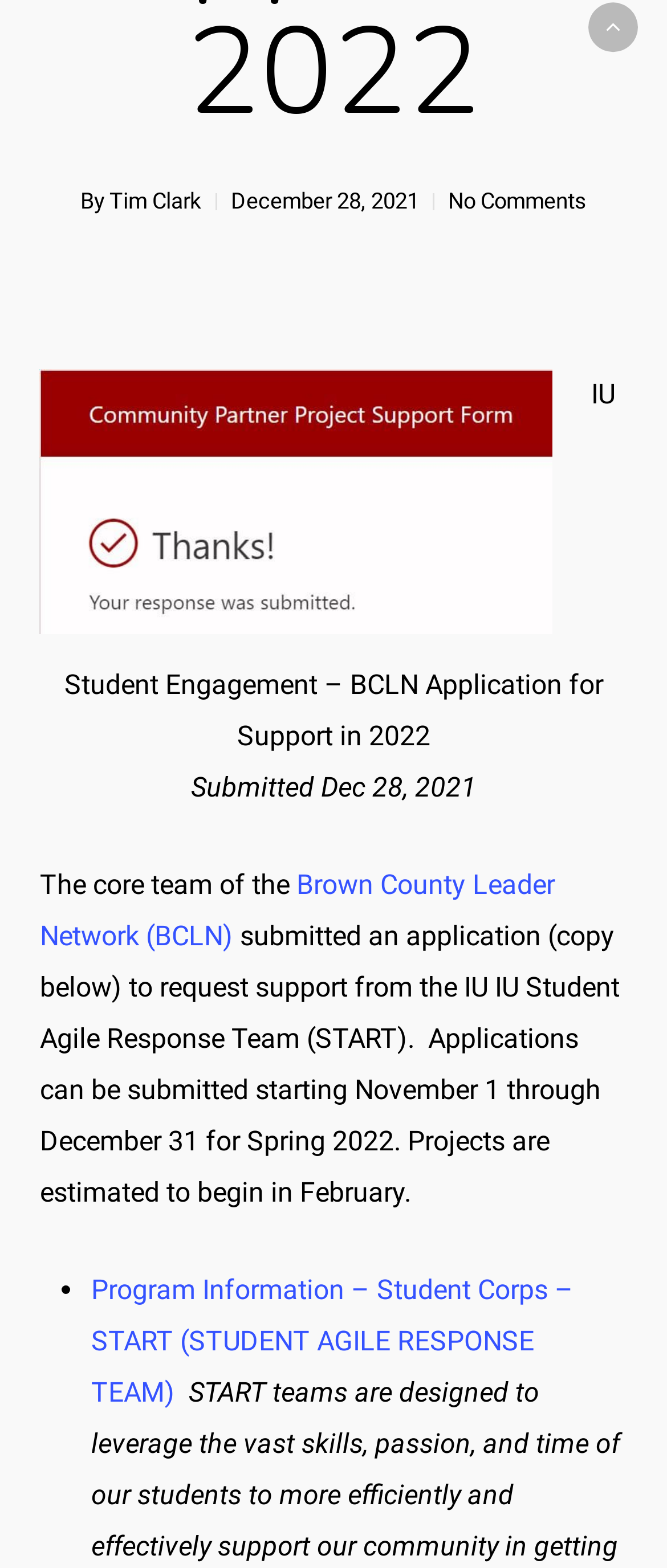Please give a succinct answer to the question in one word or phrase:
What is the name of the team that submitted the application?

Brown County Leader Network (BCLN)